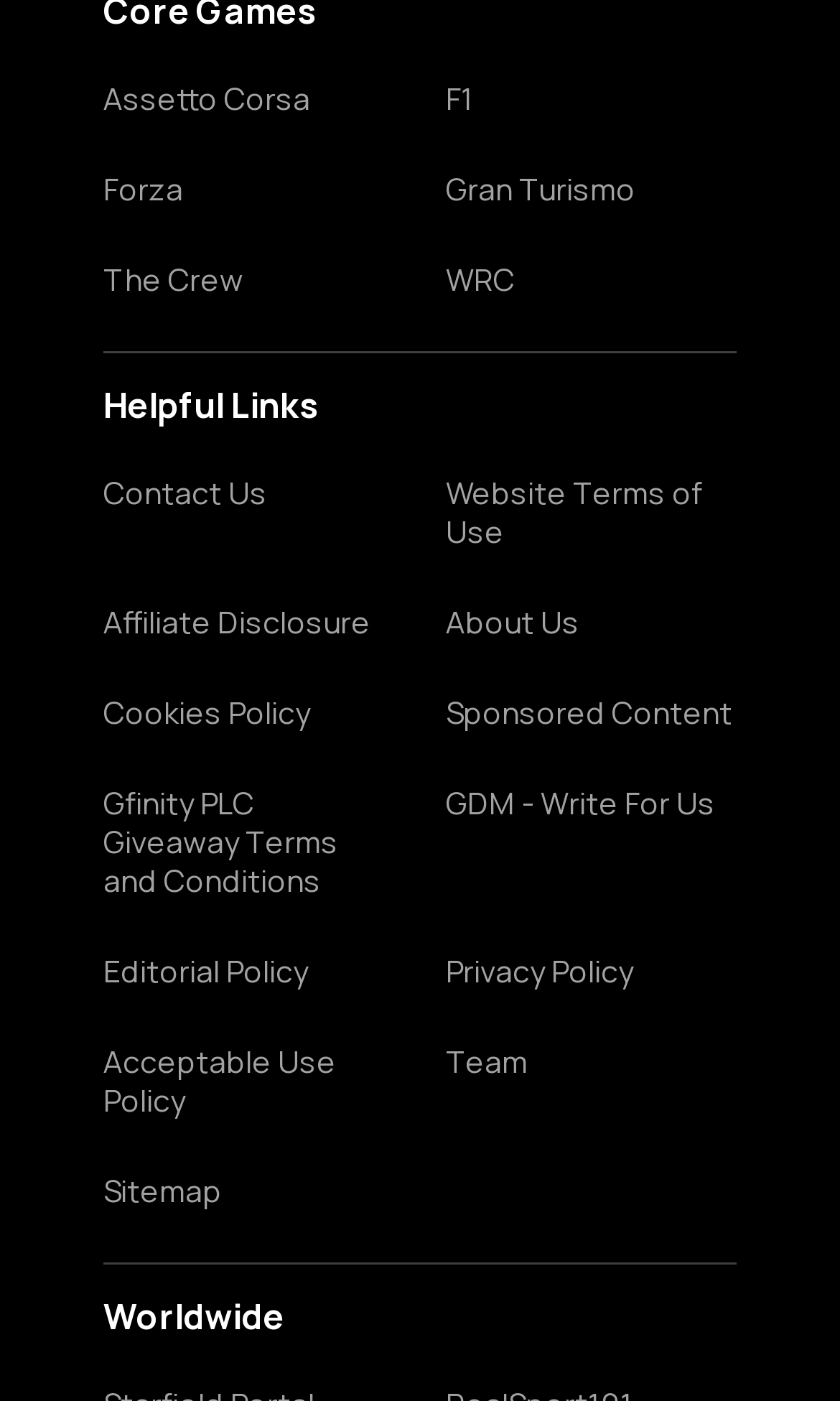How many links are there in the 'Helpful Links' section?
Please use the image to provide a one-word or short phrase answer.

12